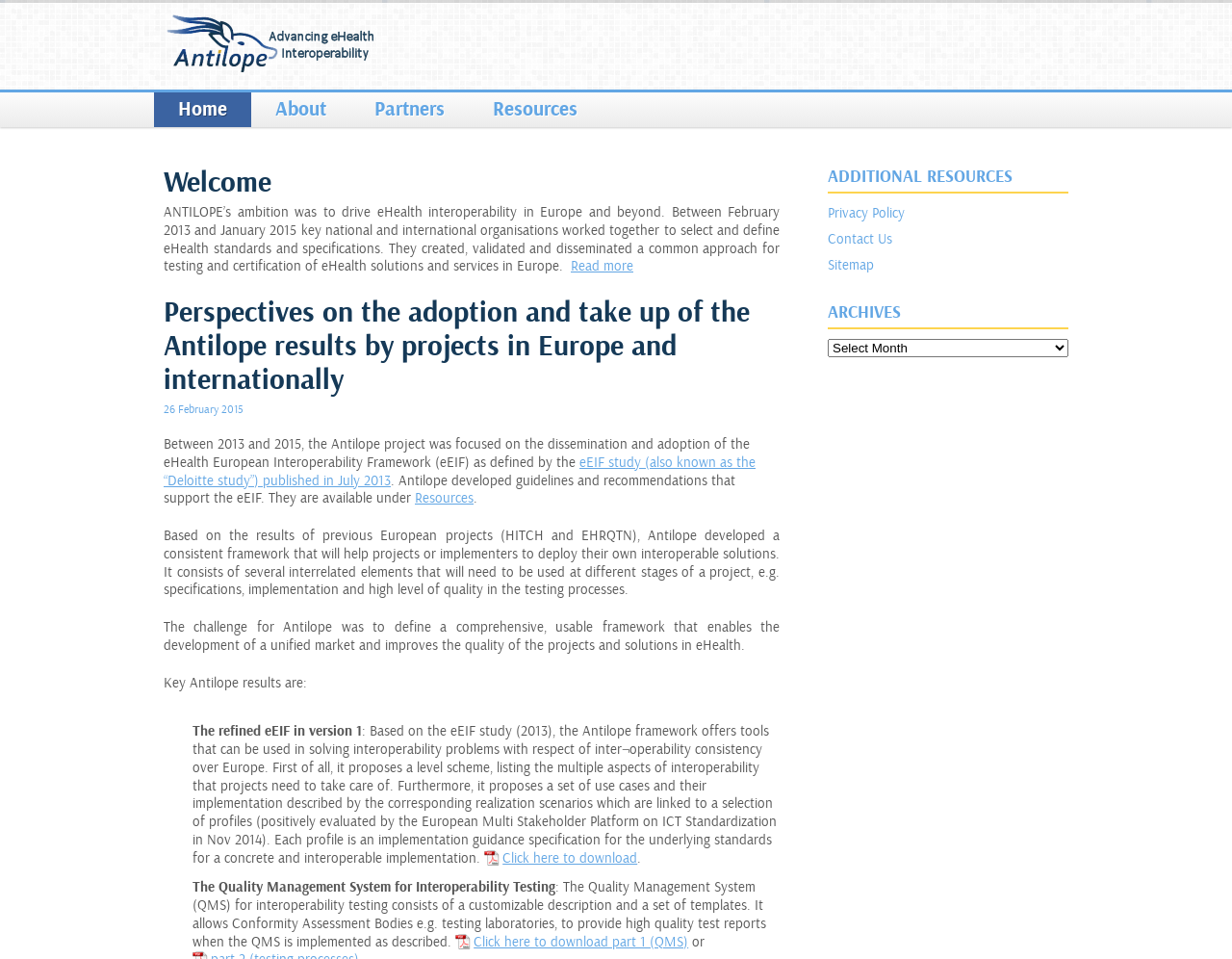Please locate the bounding box coordinates for the element that should be clicked to achieve the following instruction: "Read more about Antilope’s ambition". Ensure the coordinates are given as four float numbers between 0 and 1, i.e., [left, top, right, bottom].

[0.463, 0.269, 0.514, 0.286]